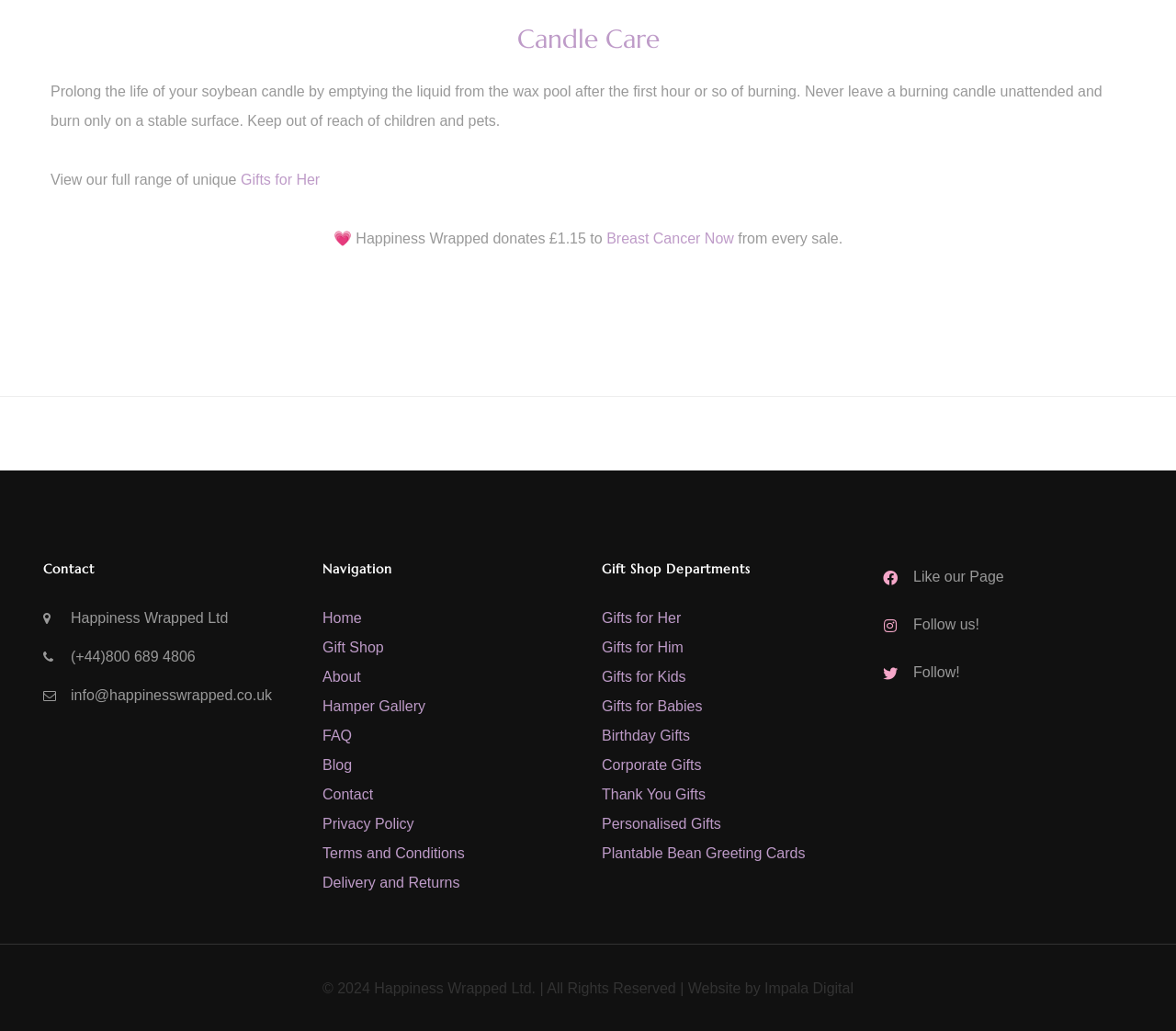Provide the bounding box coordinates for the specified HTML element described in this description: "About". The coordinates should be four float numbers ranging from 0 to 1, in the format [left, top, right, bottom].

[0.274, 0.649, 0.307, 0.664]